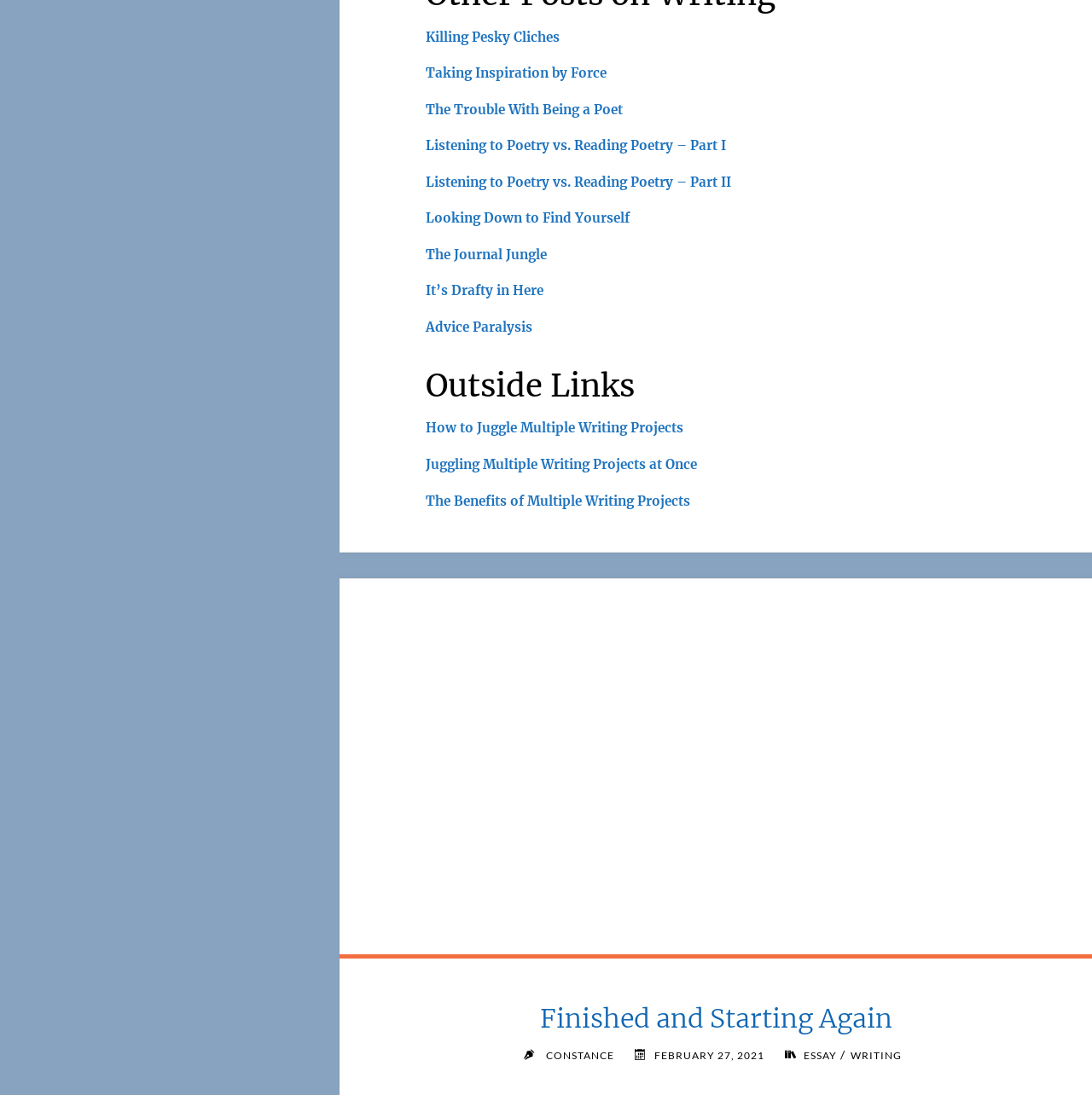Please provide a comprehensive response to the question below by analyzing the image: 
What are the categories of the article?

The categories of the article can be determined by looking at the link elements with the texts 'ESSAY' and 'WRITING' which are located below the header 'Finished and Starting Again'.